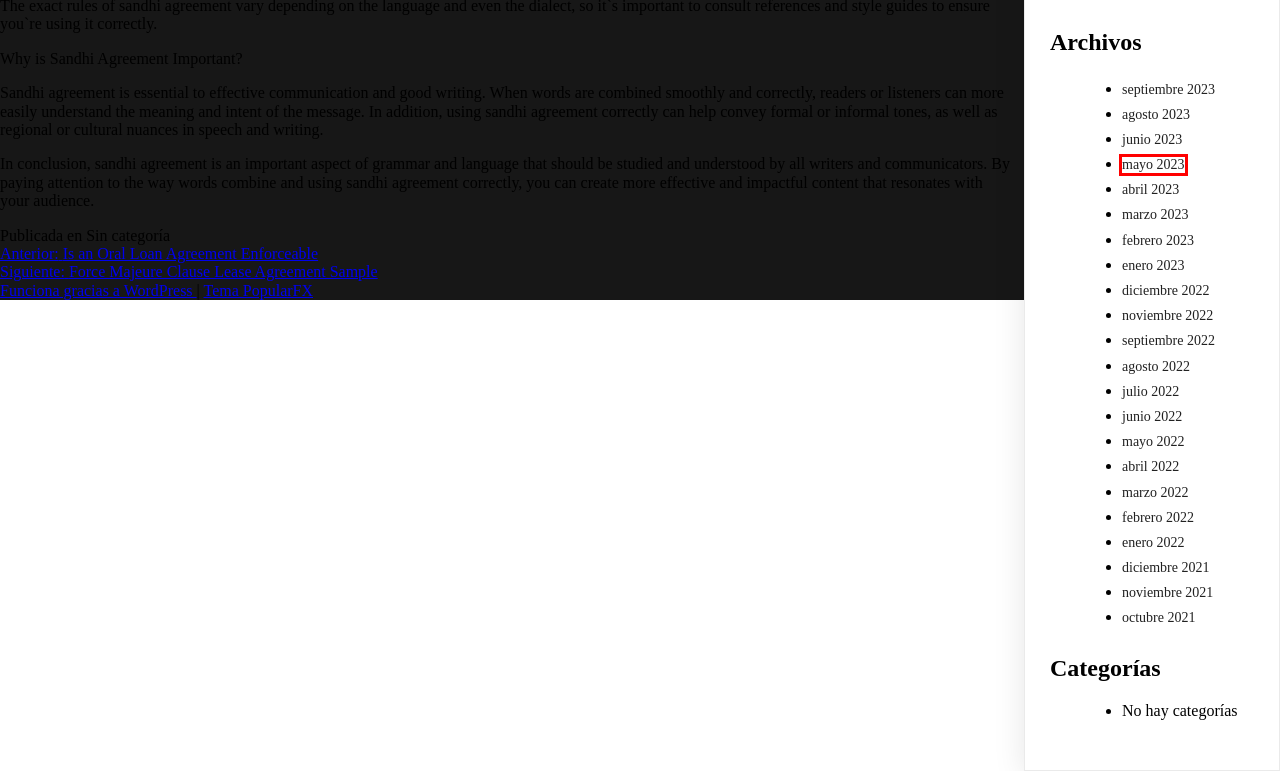Given a screenshot of a webpage with a red bounding box highlighting a UI element, choose the description that best corresponds to the new webpage after clicking the element within the red bounding box. Here are your options:
A. septiembre 2023 – sys-technologies.com
B. mayo 2023 – sys-technologies.com
C. diciembre 2021 – sys-technologies.com
D. Force Majeure Clause Lease Agreement Sample – sys-technologies.com
E. octubre 2021 – sys-technologies.com
F. PopularFX – The easiest feature rich WordPress Theme with 400 templates
G. Herramienta de Blog, Plataforma de Publicación y CMS | WordPress.org Español (México)
H. agosto 2023 – sys-technologies.com

B